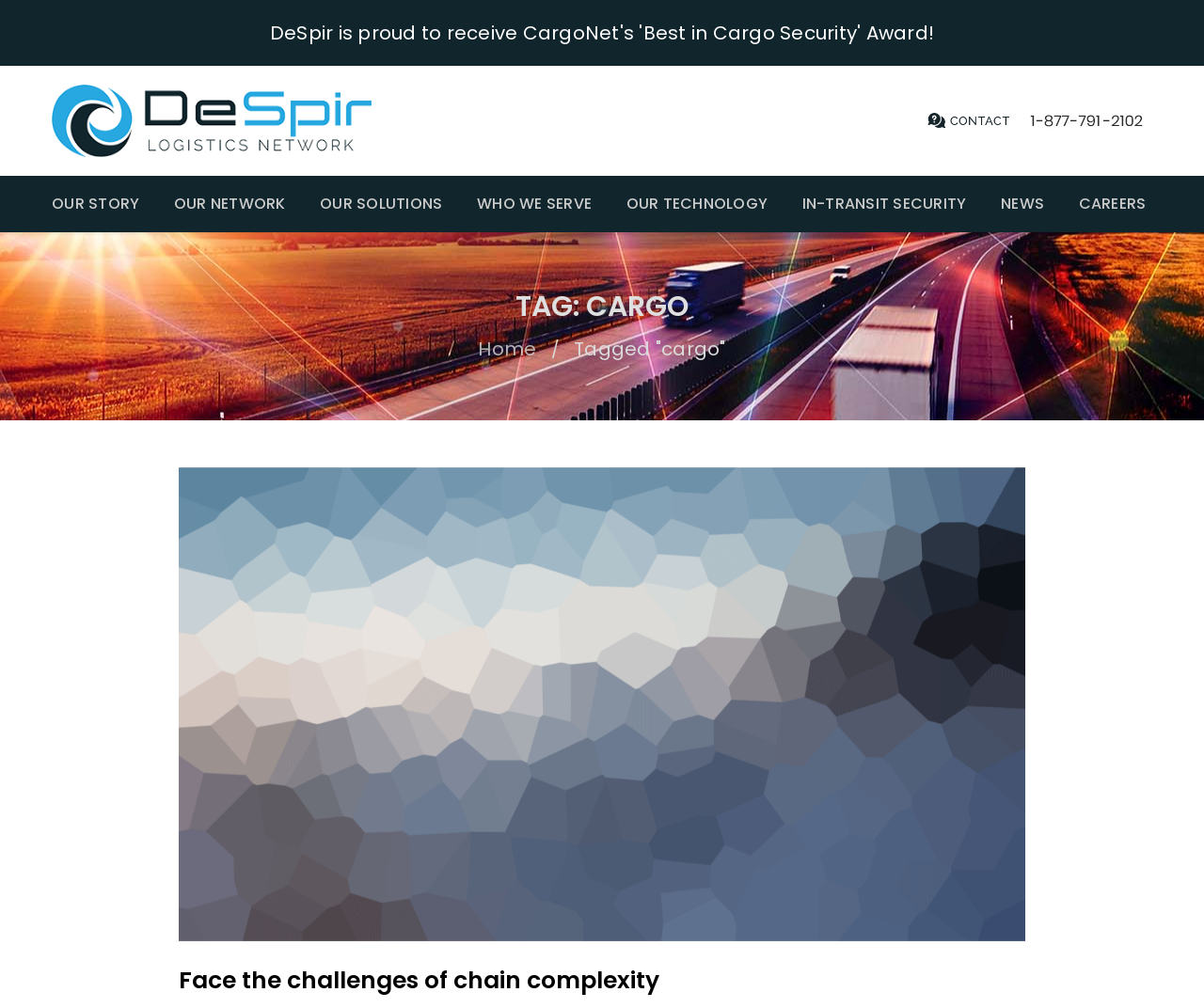Could you specify the bounding box coordinates for the clickable section to complete the following instruction: "visit DeSpir Logistics' homepage"?

[0.043, 0.084, 0.309, 0.156]